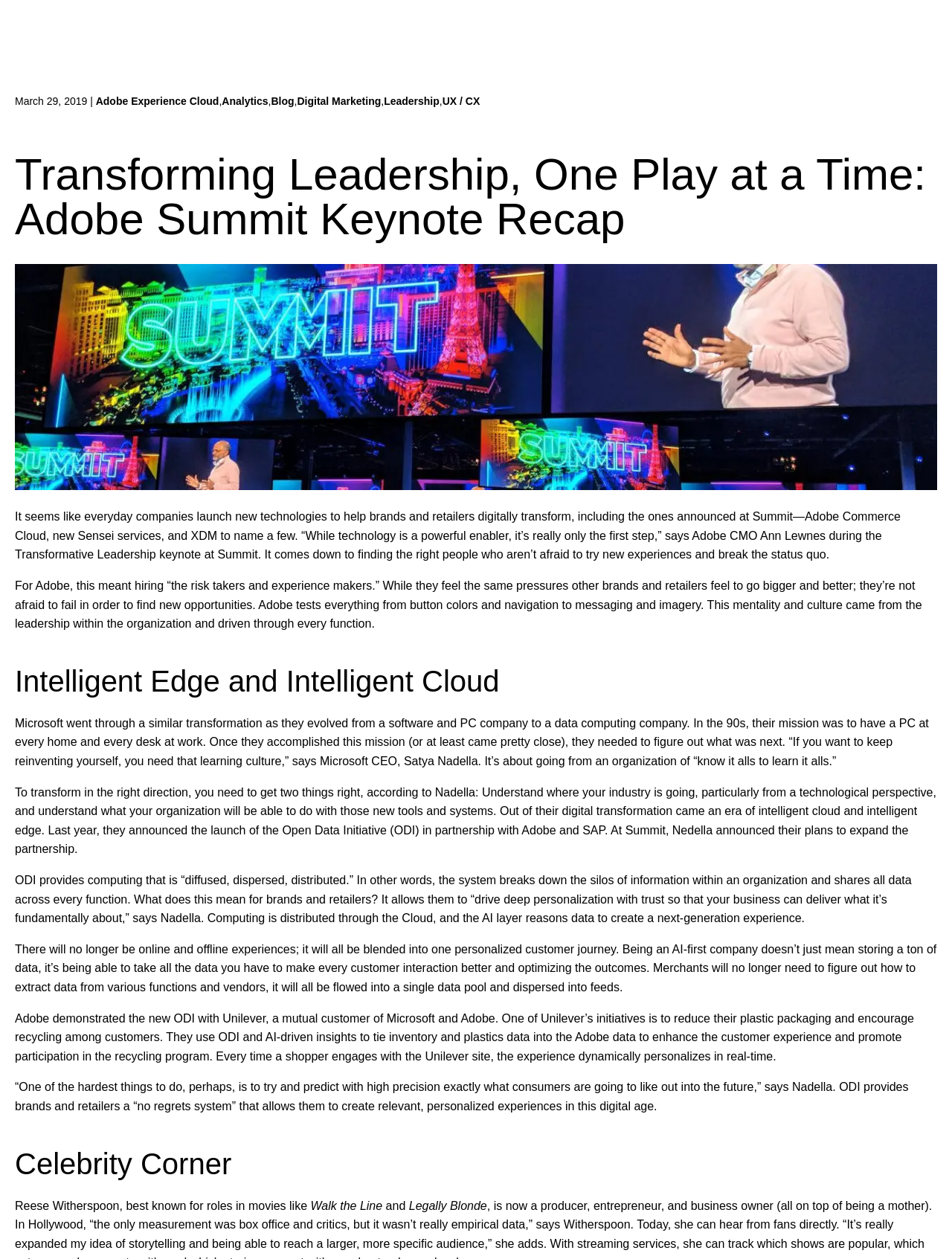Can you find and provide the title of the webpage?

Transforming Leadership, One Play at a Time: Adobe Summit Keynote Recap